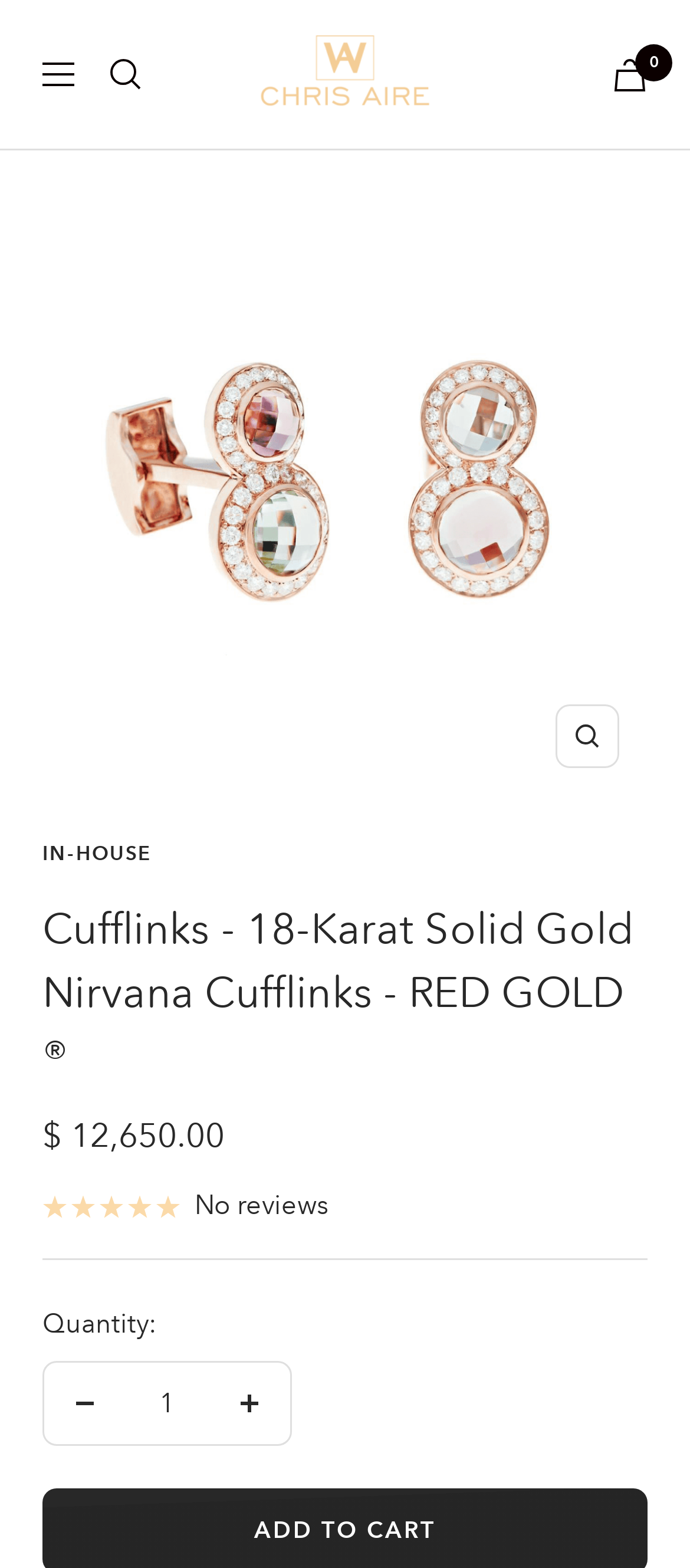Predict the bounding box coordinates of the area that should be clicked to accomplish the following instruction: "Click navigation button". The bounding box coordinates should consist of four float numbers between 0 and 1, i.e., [left, top, right, bottom].

[0.062, 0.04, 0.108, 0.055]